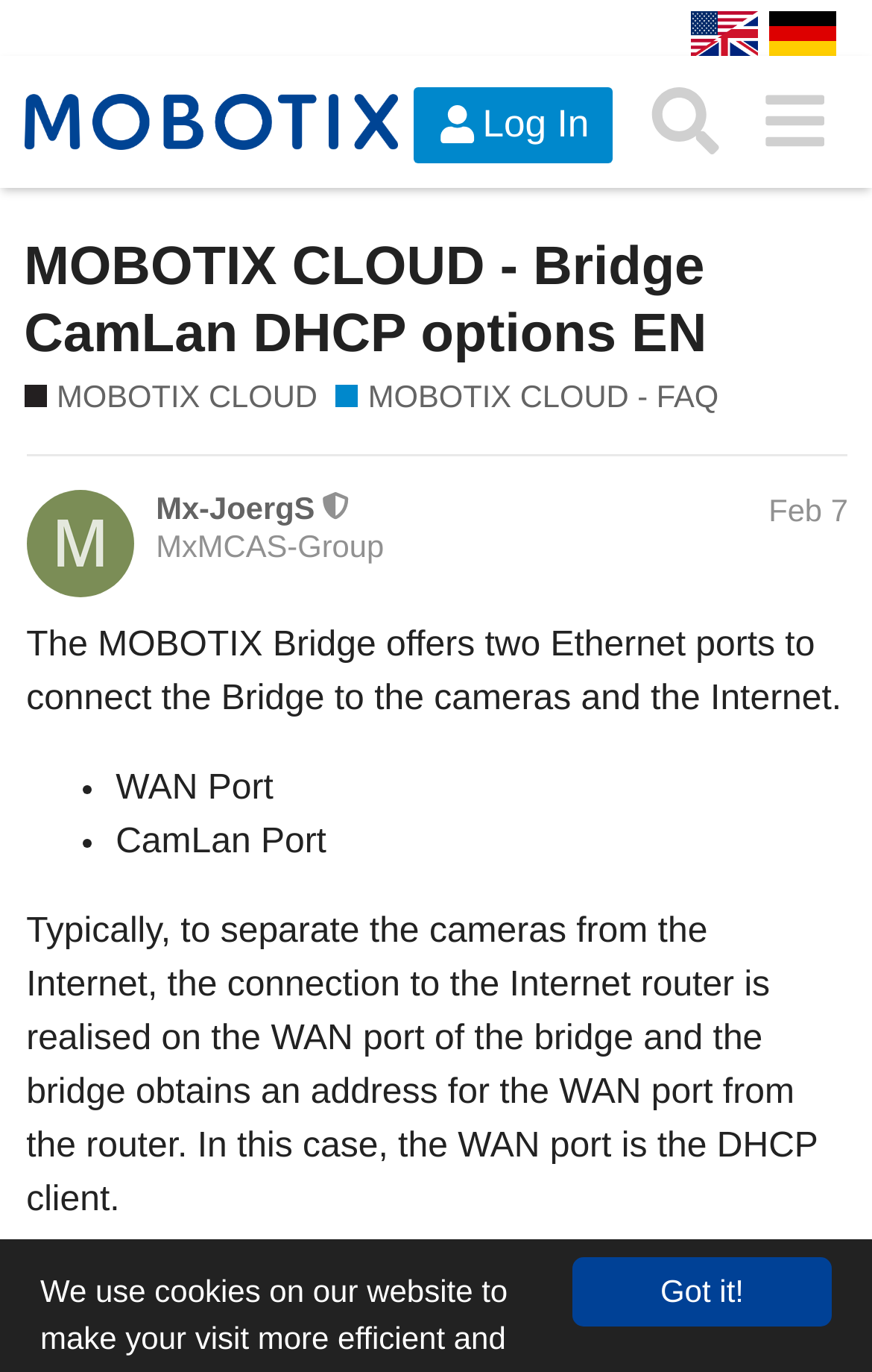Determine the coordinates of the bounding box for the clickable area needed to execute this instruction: "Go to MOBOTIX CLOUD - Bridge CamLan DHCP options EN".

[0.027, 0.172, 0.811, 0.265]